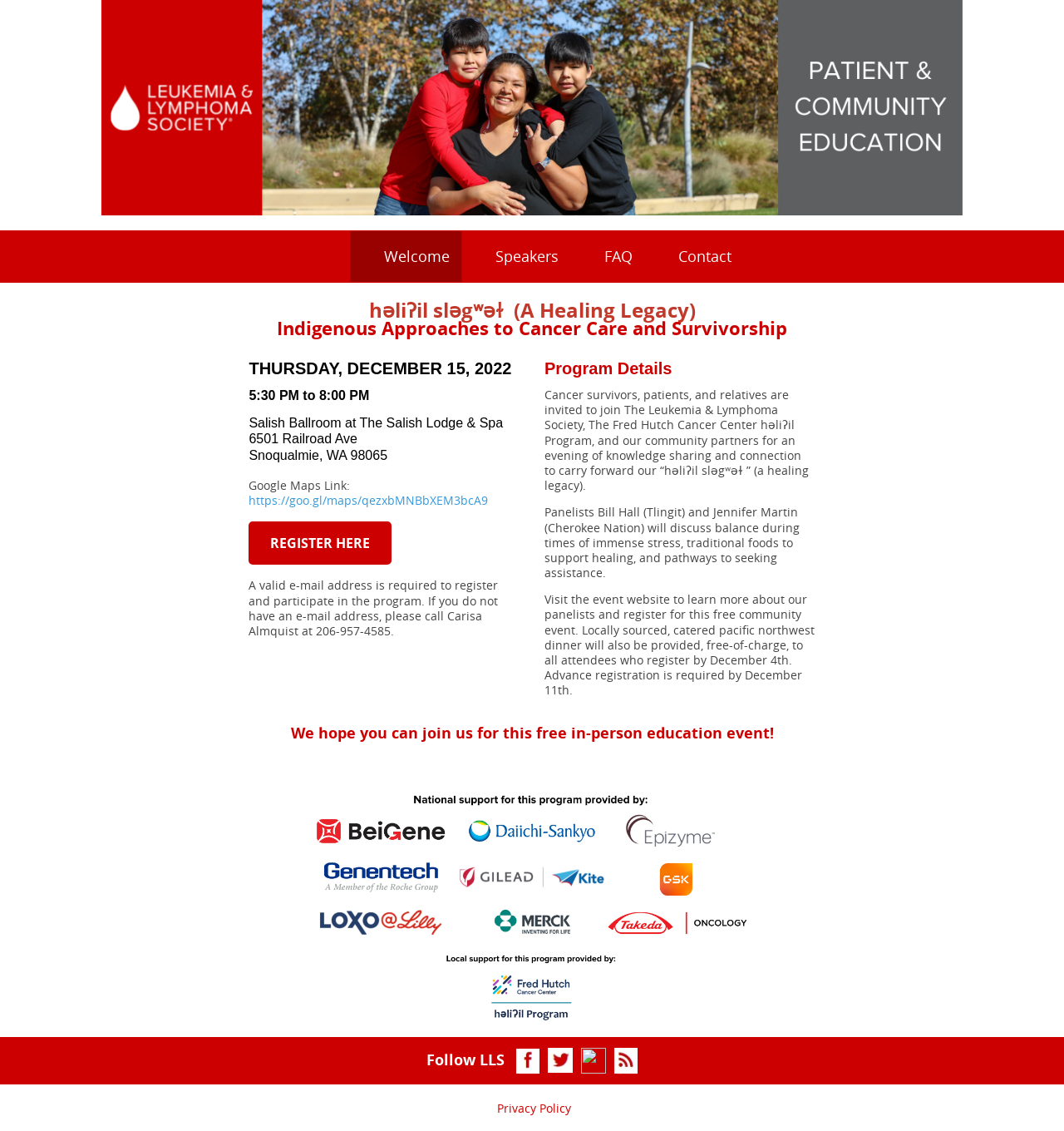Locate the bounding box coordinates of the area to click to fulfill this instruction: "Register for the event". The bounding box should be presented as four float numbers between 0 and 1, in the order [left, top, right, bottom].

[0.234, 0.461, 0.368, 0.5]